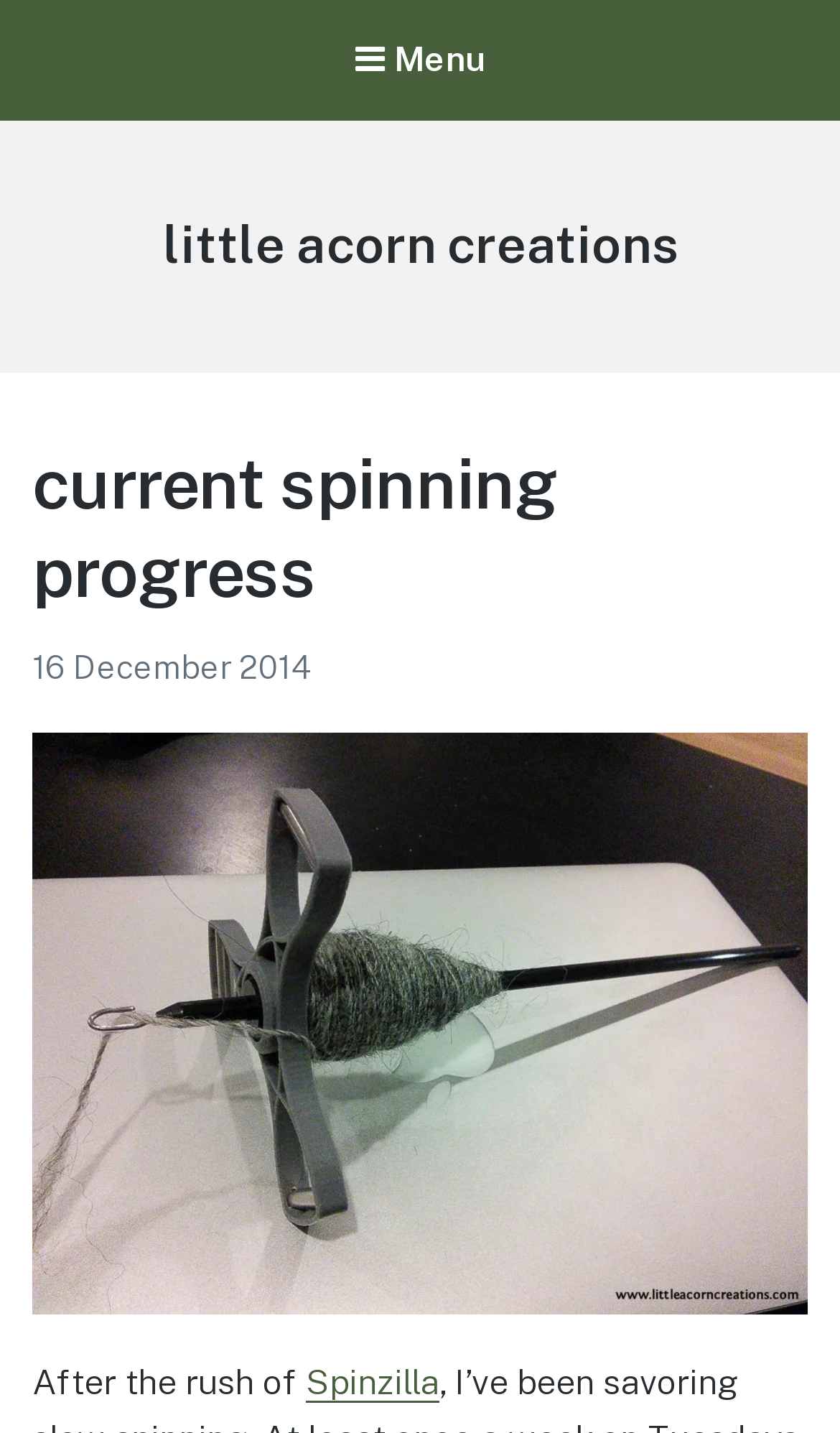Elaborate on the information and visuals displayed on the webpage.

The webpage appears to be a personal blog or journal entry about spinning, specifically focusing on the author's current spinning progress. At the top left corner, there is a button with a menu icon. Next to it, on the top center, is a link to "little acorn creations", which is likely the title of the blog or website.

Below the title, there is a header section that spans the width of the page. Within this section, there is a heading that reads "current spinning progress" on the top left, followed by a date "16 December 2014" on the top right.

The main content of the page starts with a paragraph of text that begins with "After the rush of". The text is positioned on the left side of the page, and within this text, there is a link to "Spinzilla", which is likely a related event or topic. The text appears to be a personal reflection or journal entry about the author's experience with spinning.